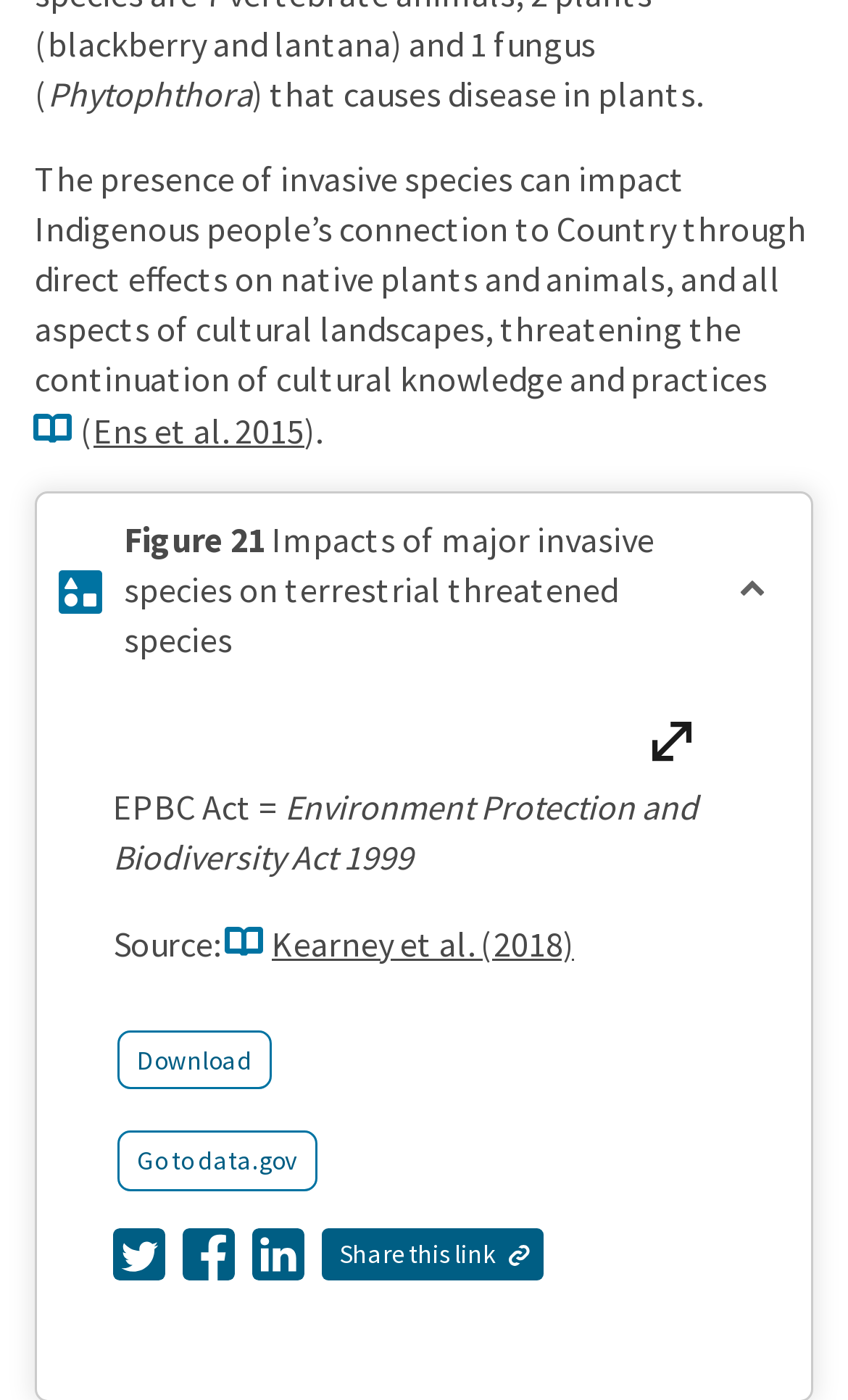Use a single word or phrase to answer the question:
What is the title of the figure on the webpage?

Figure 21